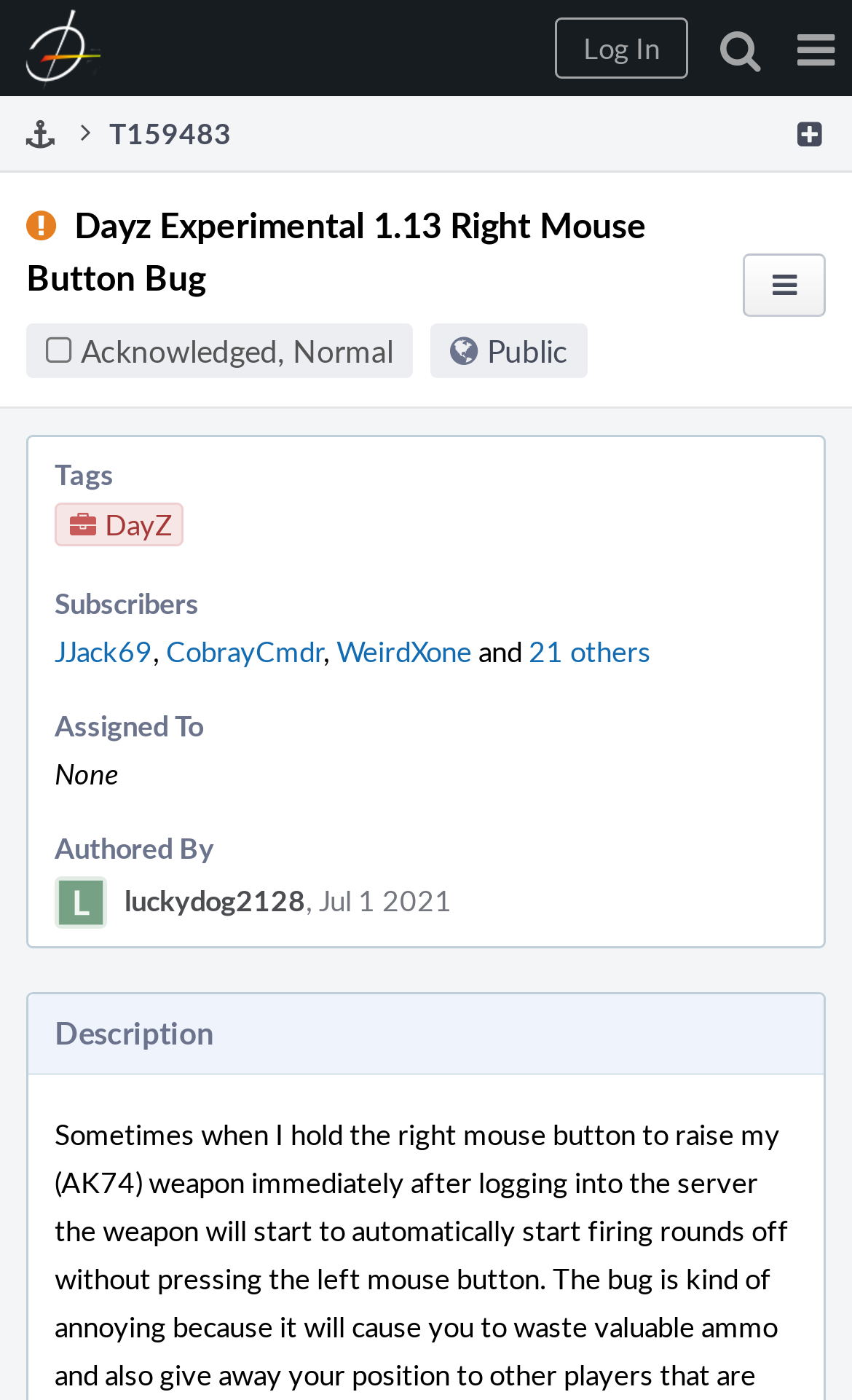Answer the question below using just one word or a short phrase: 
When was this bug authored?

Jul 1 2021